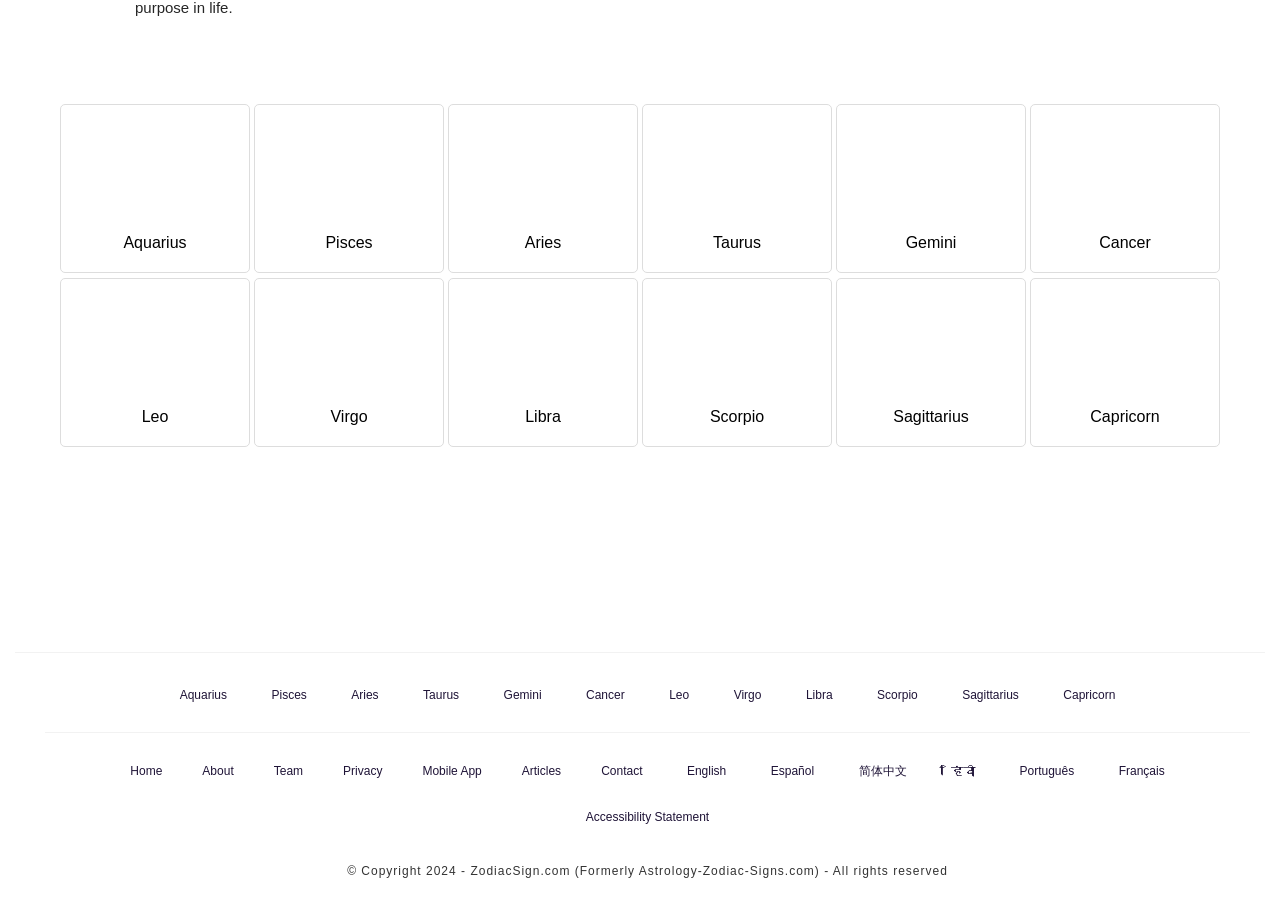Identify the bounding box coordinates of the region that should be clicked to execute the following instruction: "Go to Home page".

[0.094, 0.842, 0.135, 0.869]